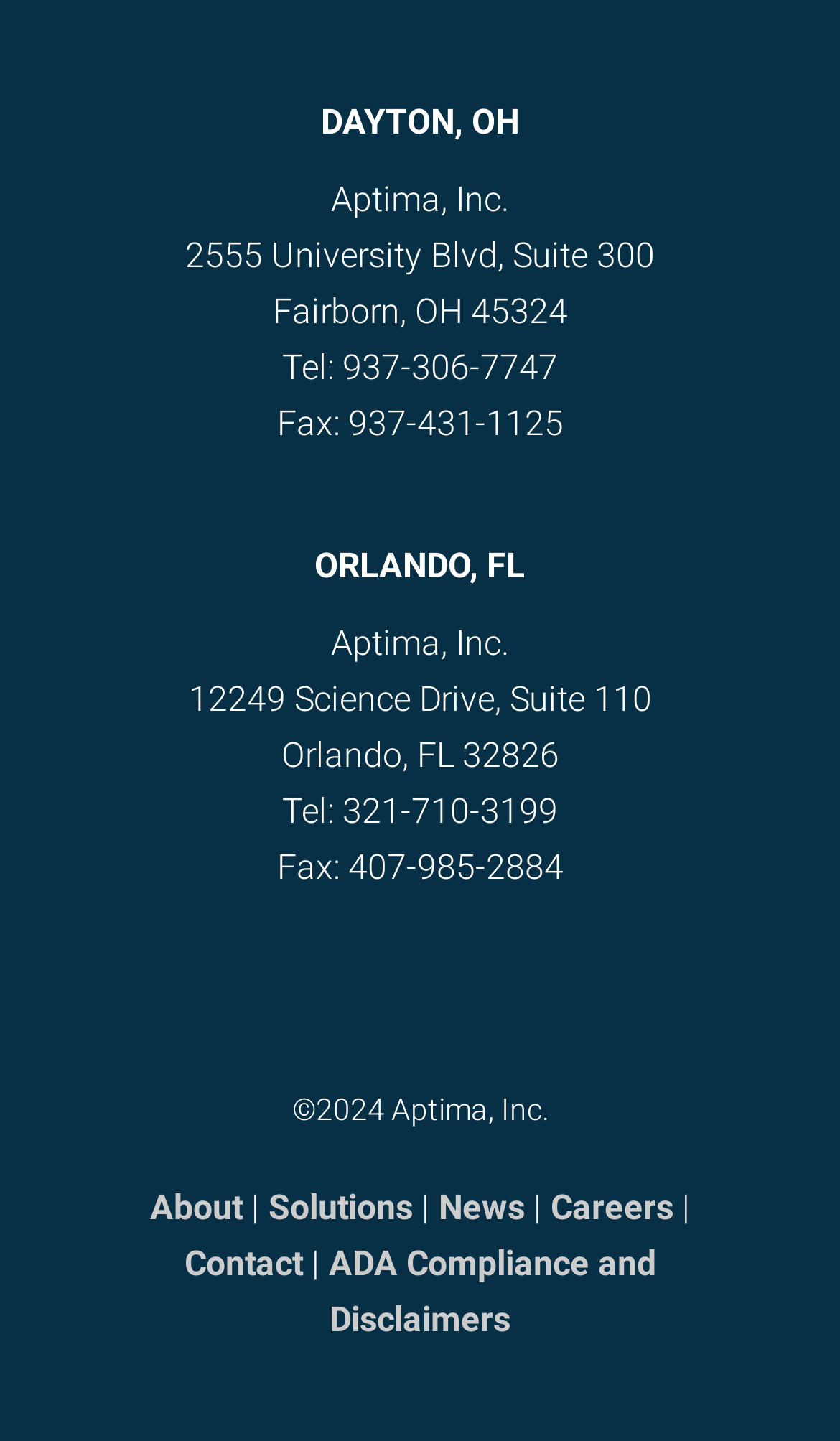What is the copyright year?
Offer a detailed and full explanation in response to the question.

The copyright year is mentioned at the bottom of the webpage. It is '2024'.